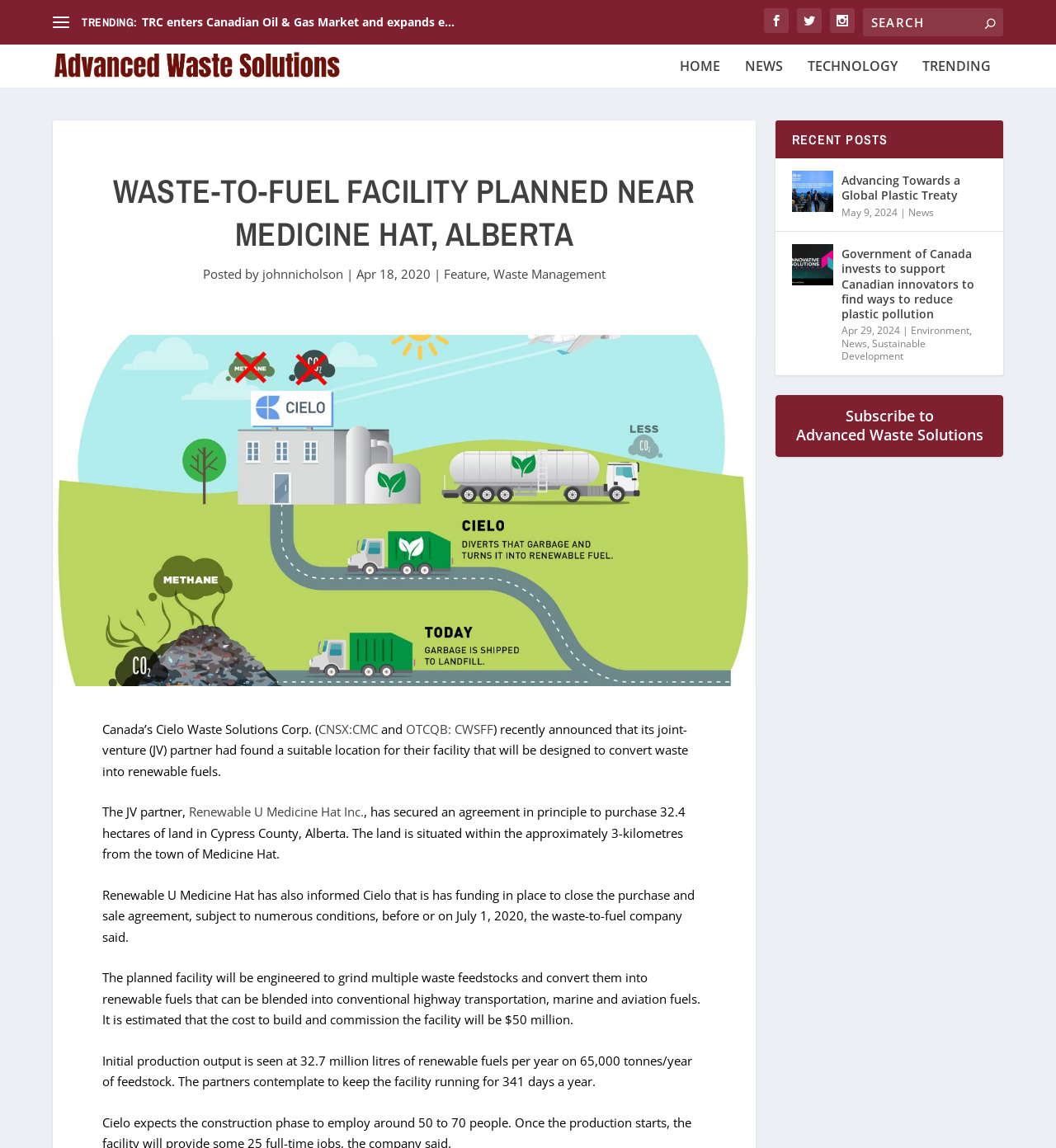Elaborate on the webpage's design and content in a detailed caption.

The webpage is about Advanced Waste Solutions, a company that provides waste-to-fuel facilities. At the top of the page, there is a navigation menu with links to "HOME", "NEWS", "TECHNOLOGY", and "TRENDING". Below the navigation menu, there is a heading "WASTE-TO-FUEL FACILITY PLANNED NEAR MEDICINE HAT, ALBERTA" followed by a brief description of the facility and its location.

To the right of the heading, there is an image related to the waste-to-fuel facility. Below the image, there are several links to news articles, including "TRC enters Canadian Oil & Gas Market and expands e..." and "Advancing Towards a Global Plastic Treaty". Each news article has a brief description and a "Read more" link.

On the left side of the page, there is a search bar with a magnifying glass icon. Above the search bar, there are three social media links represented by icons. Below the search bar, there is a link to "Advanced Waste Solutions" with a logo image.

The main content of the page is an article about a waste-to-fuel facility planned near Medicine Hat, Alberta. The article discusses the facility's location, its design, and its production capacity. It also mentions the cost of building and commissioning the facility.

At the bottom of the page, there is a section titled "RECENT POSTS" with links to several news articles, including "Advancing Towards a Global Plastic Treaty" and "Government of Canada invests to support Canadian innovators to find ways to reduce plastic pollution". Each news article has a brief description, a date, and categories such as "News", "Environment", and "Sustainable Development".